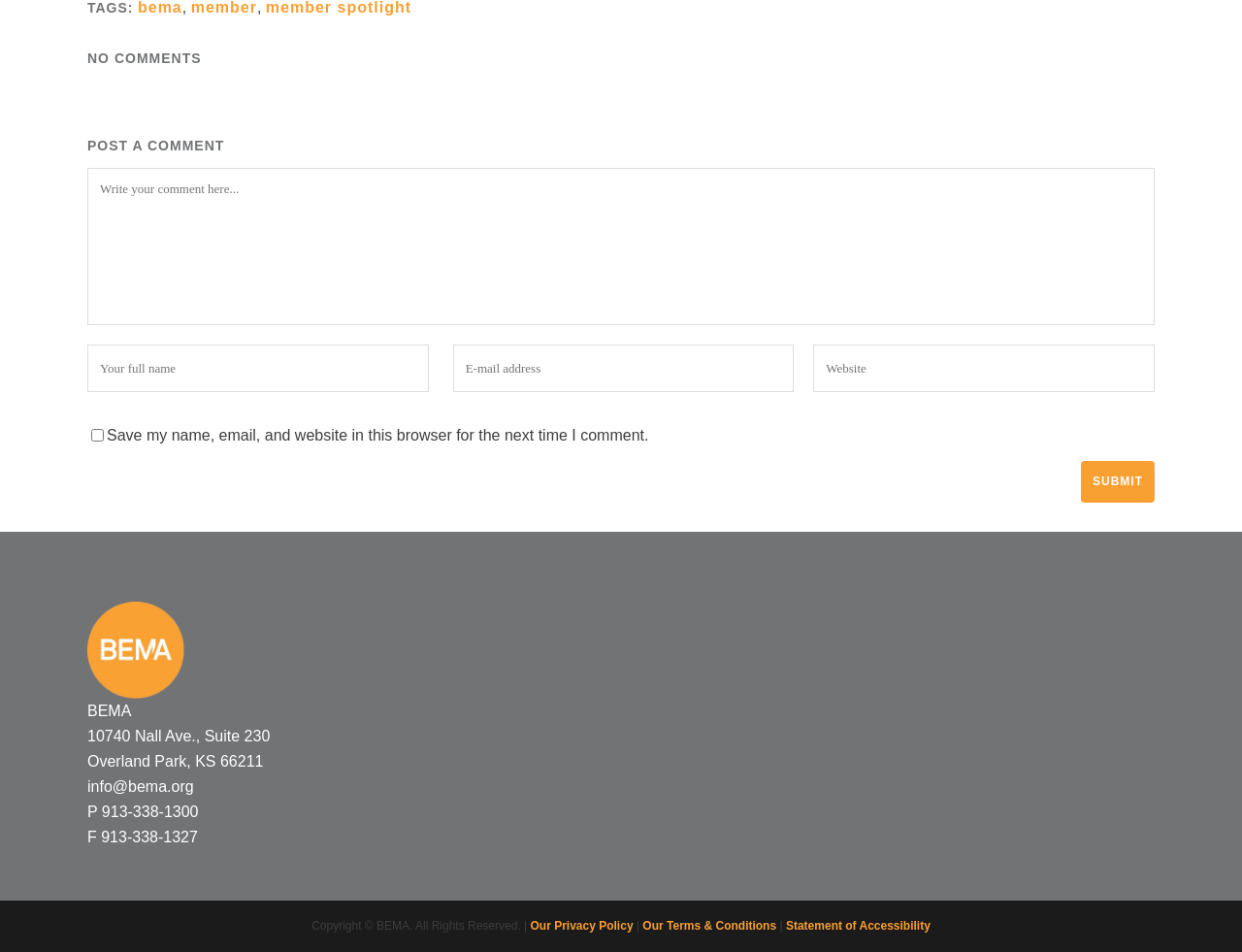What is the purpose of the textboxes?
Please provide a comprehensive answer based on the information in the image.

The textboxes are labeled as 'Write your comment here...', 'Your full name', 'E-mail address', and 'Website', which suggests that they are used to input information for posting a comment.